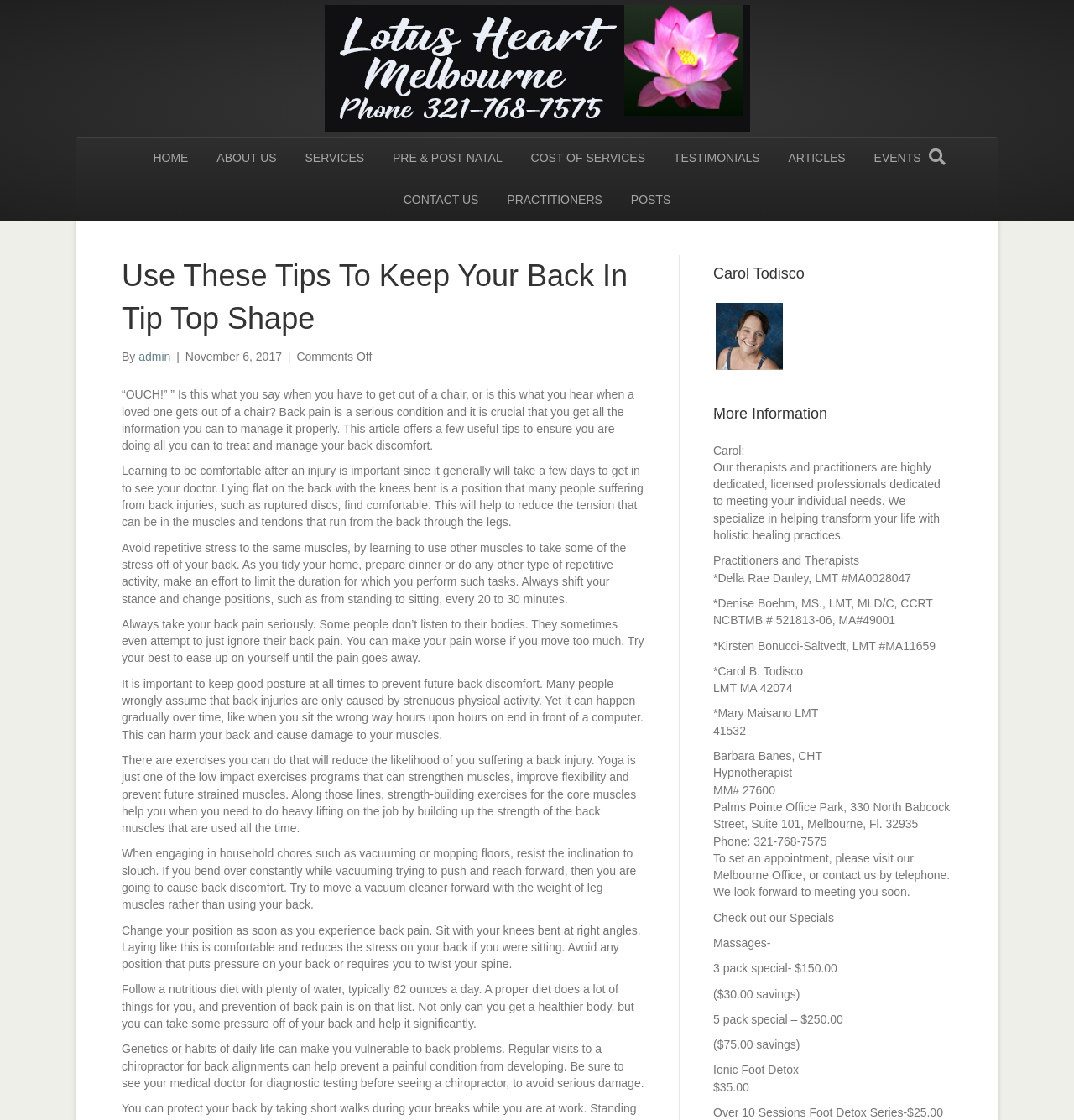Your task is to extract the text of the main heading from the webpage.

Use These Tips To Keep Your Back In Tip Top Shape